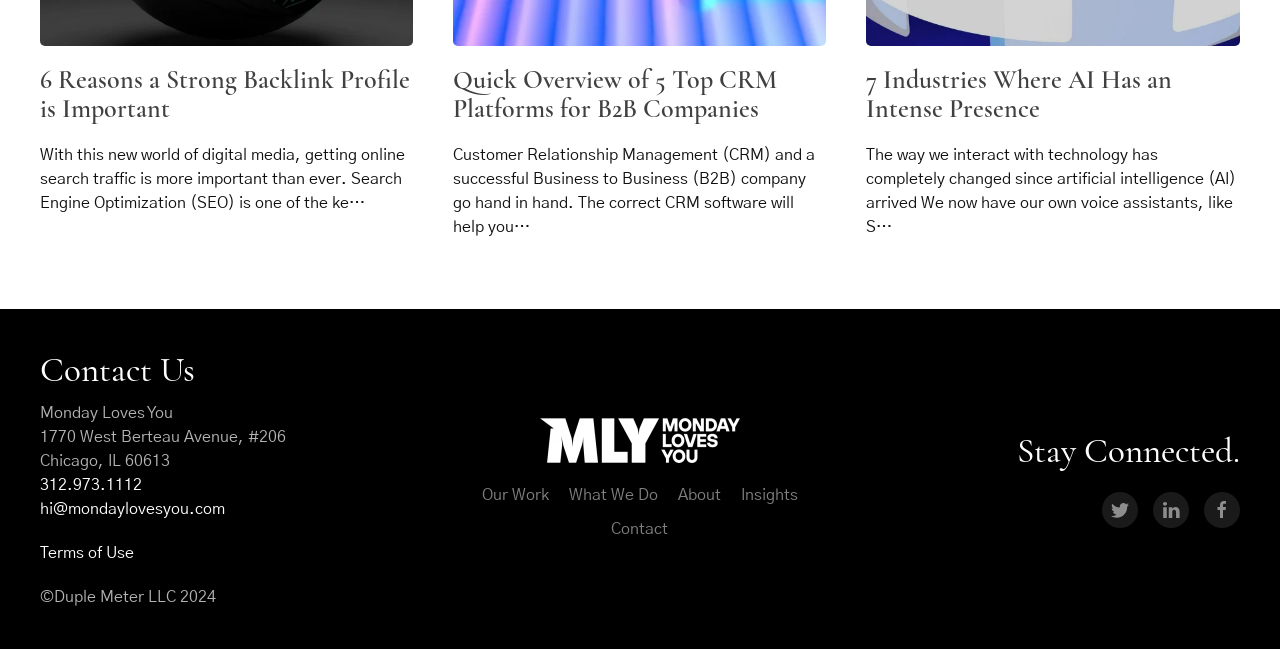Highlight the bounding box coordinates of the element you need to click to perform the following instruction: "Visit 'Our Work'."

[0.377, 0.744, 0.429, 0.781]